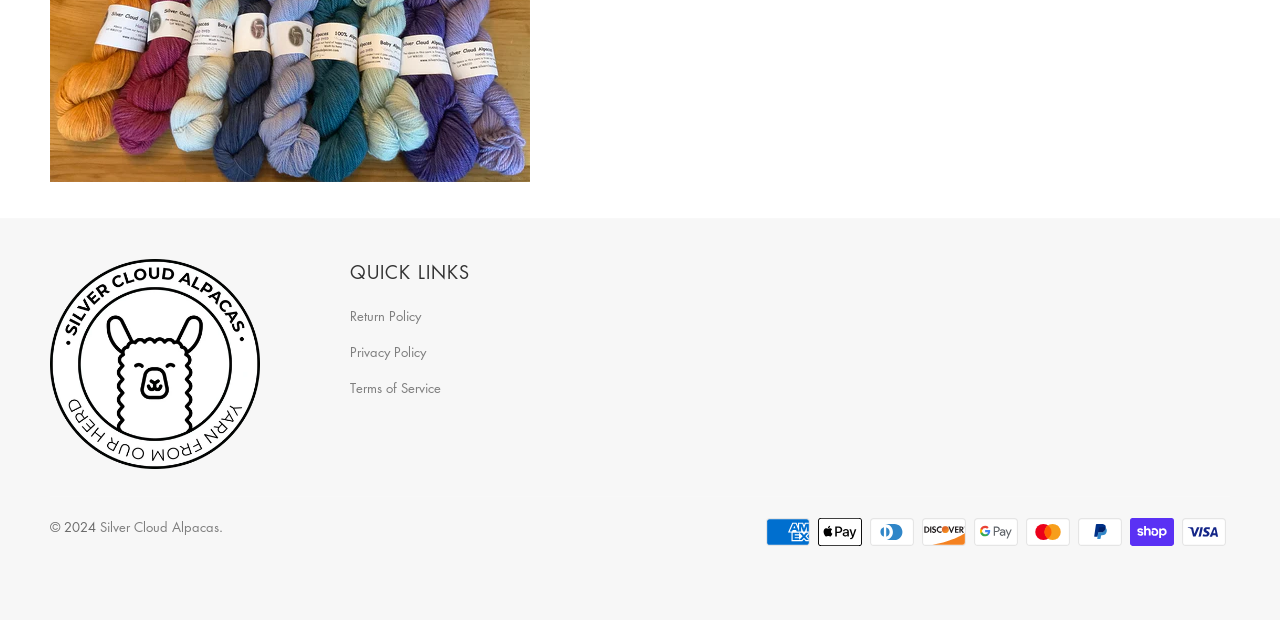Please locate the UI element described by "Terms of Service" and provide its bounding box coordinates.

[0.273, 0.59, 0.345, 0.62]